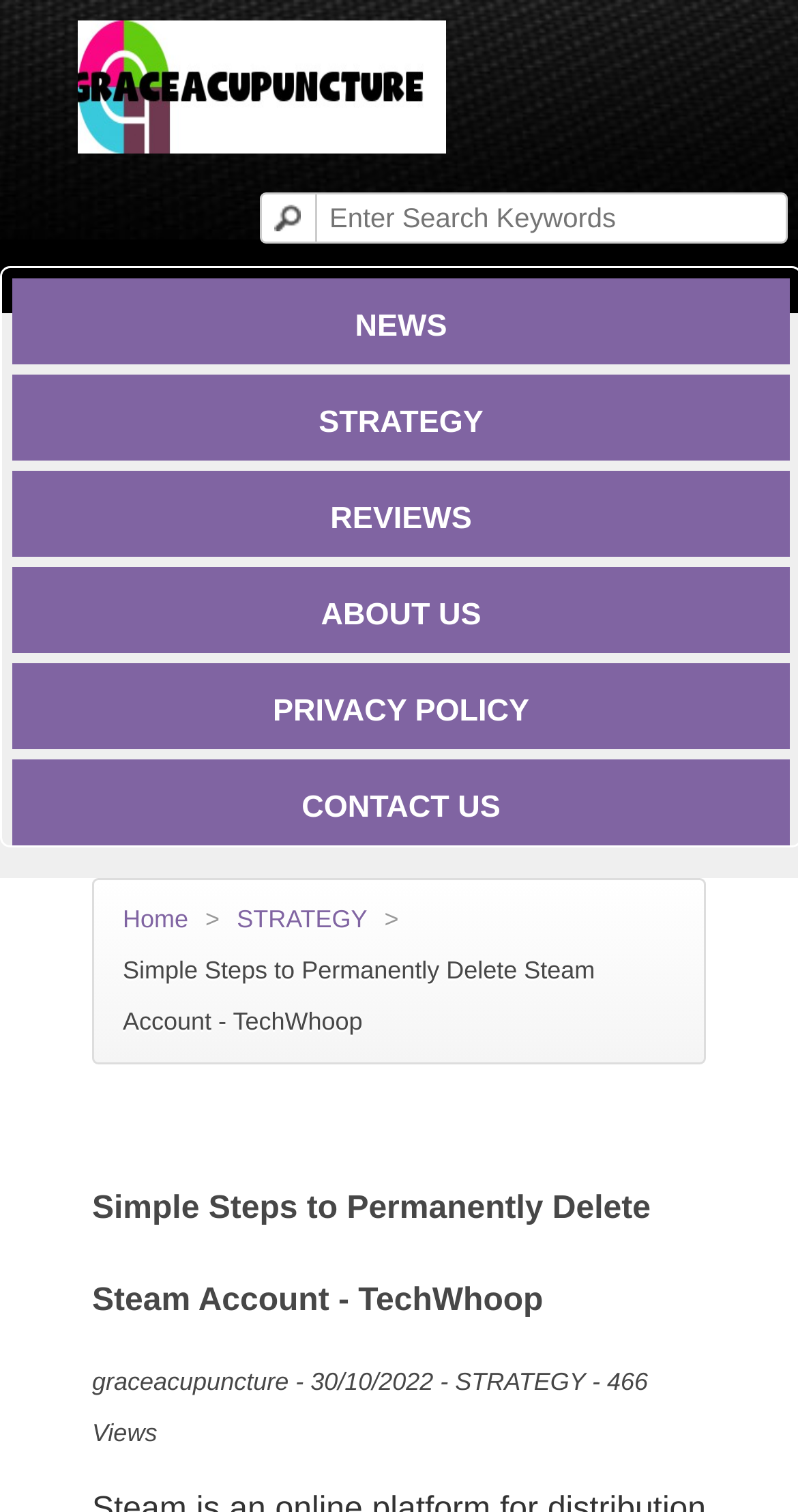Respond to the question below with a single word or phrase:
What is the name of the website?

TechWhoop